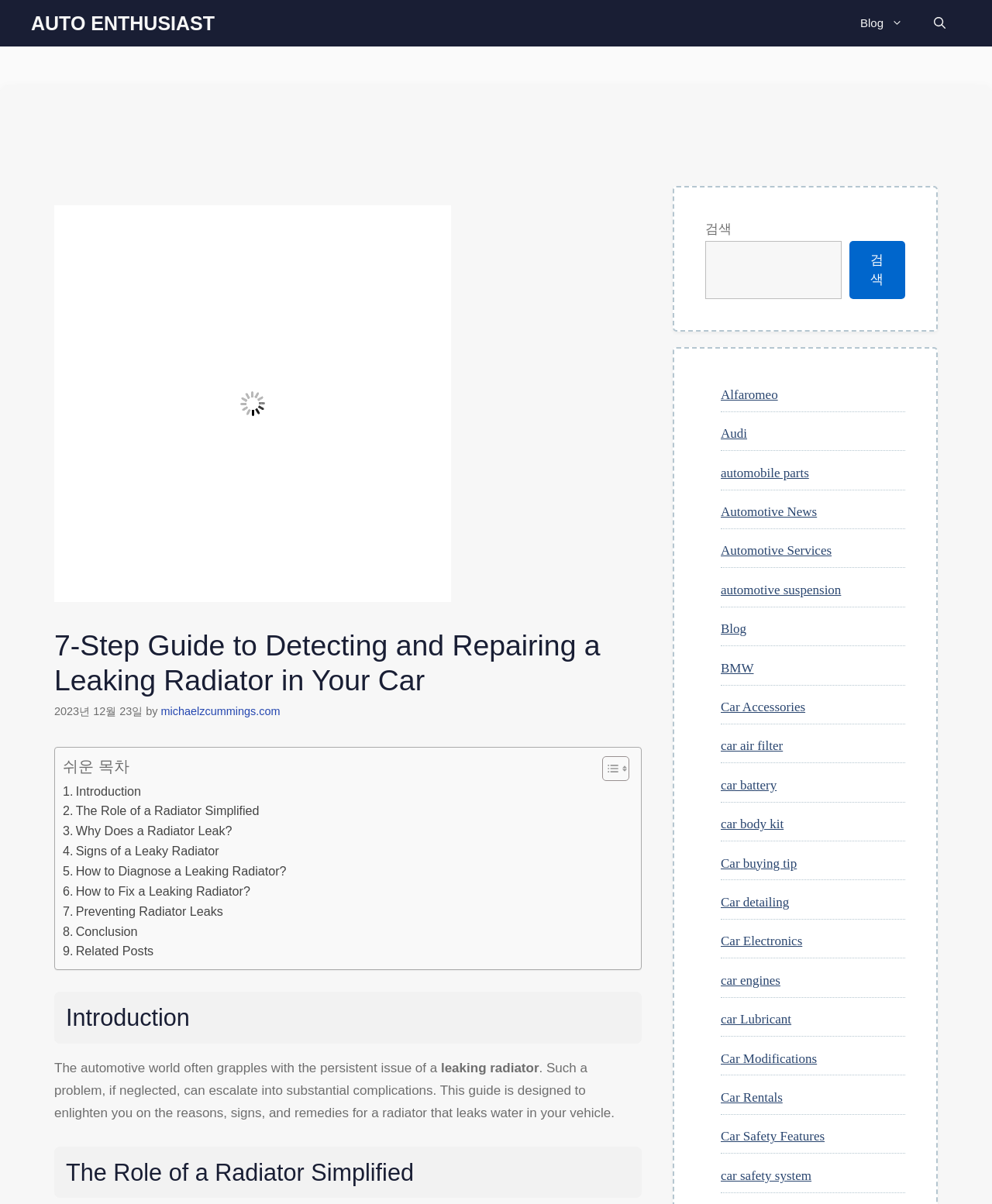Please find the bounding box coordinates in the format (top-left x, top-left y, bottom-right x, bottom-right y) for the given element description. Ensure the coordinates are floating point numbers between 0 and 1. Description: Signs of a Leaky Radiator

[0.063, 0.699, 0.221, 0.716]